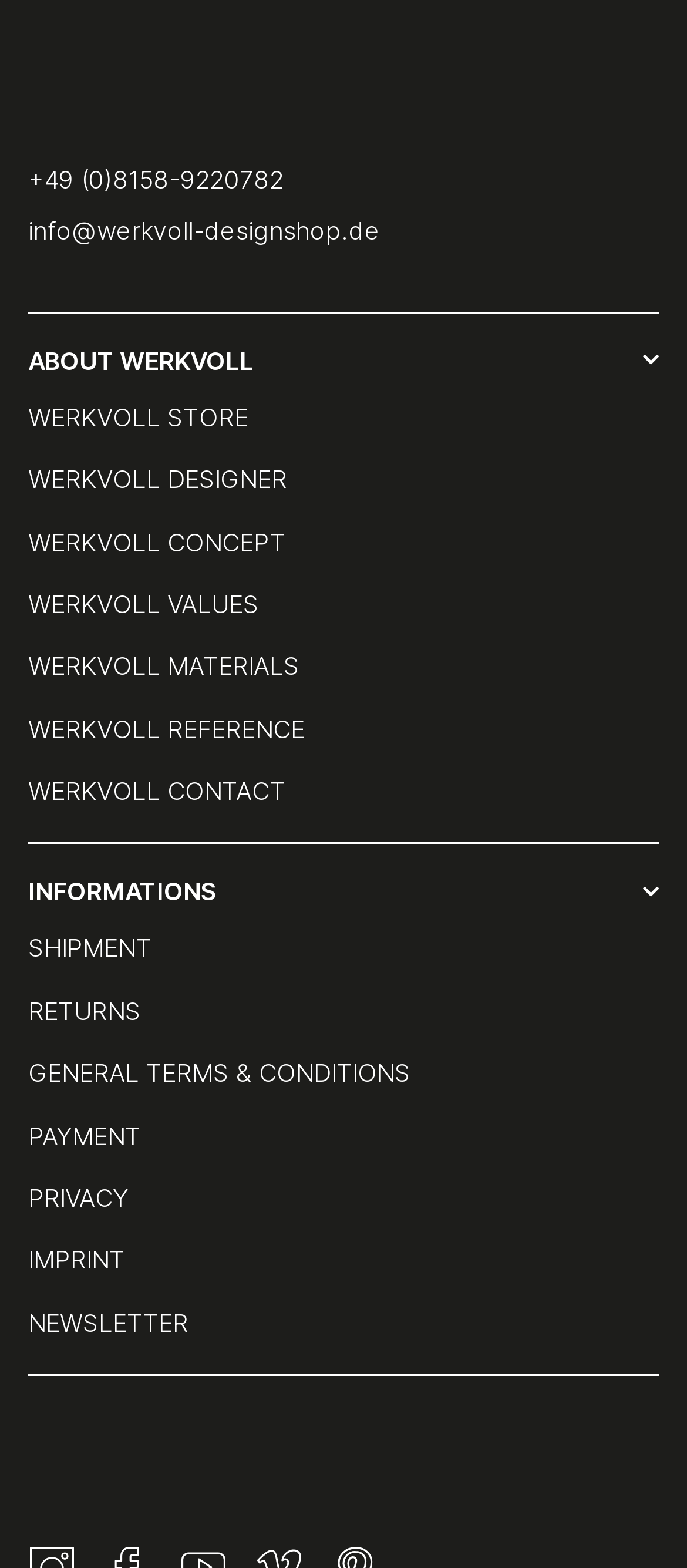Can you find the bounding box coordinates for the element that needs to be clicked to execute this instruction: "Check the NEWSLETTER link"? The coordinates should be given as four float numbers between 0 and 1, i.e., [left, top, right, bottom].

[0.041, 0.828, 0.959, 0.858]